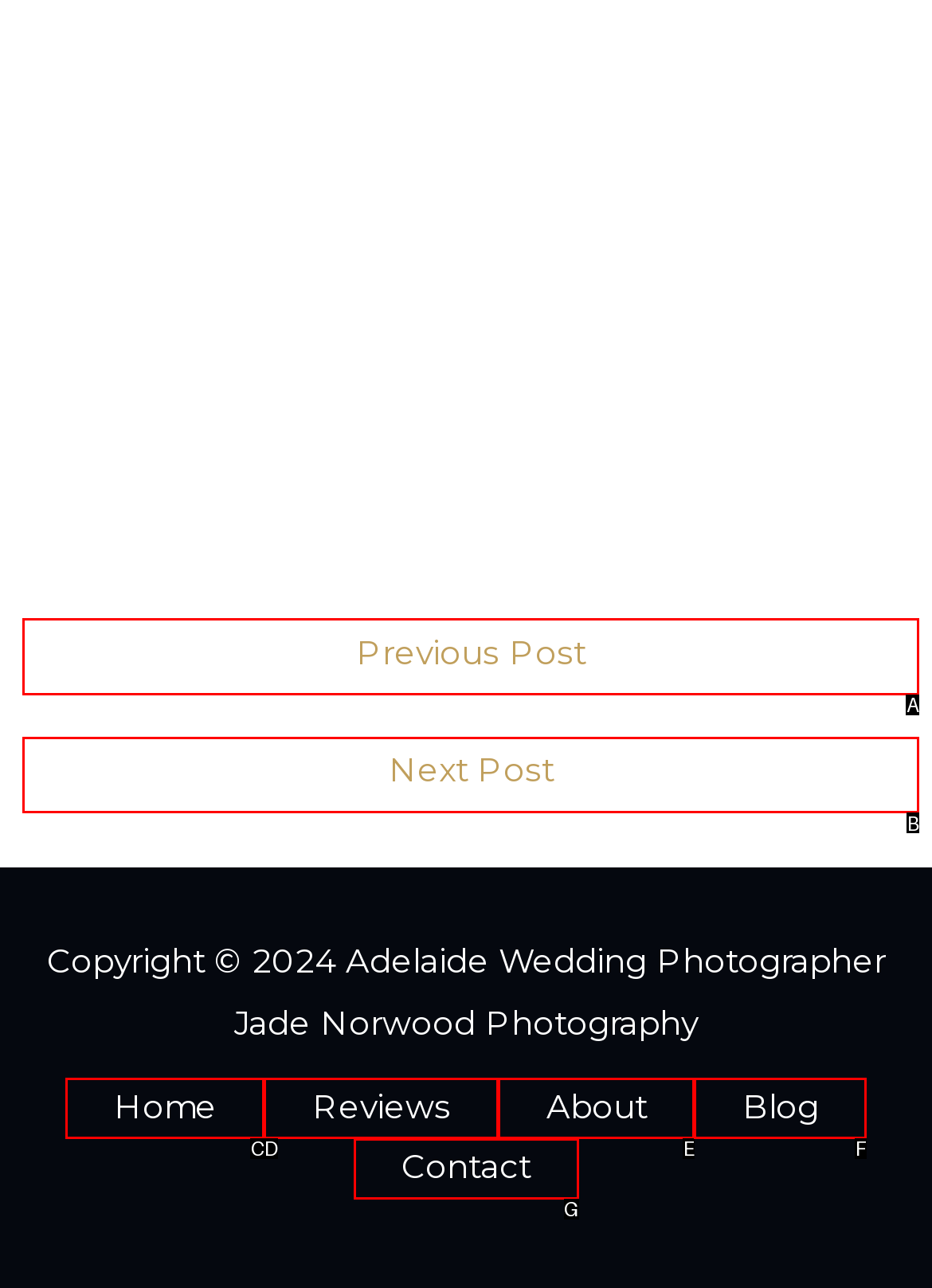Which option corresponds to the following element description: ← Previous Post?
Please provide the letter of the correct choice.

A